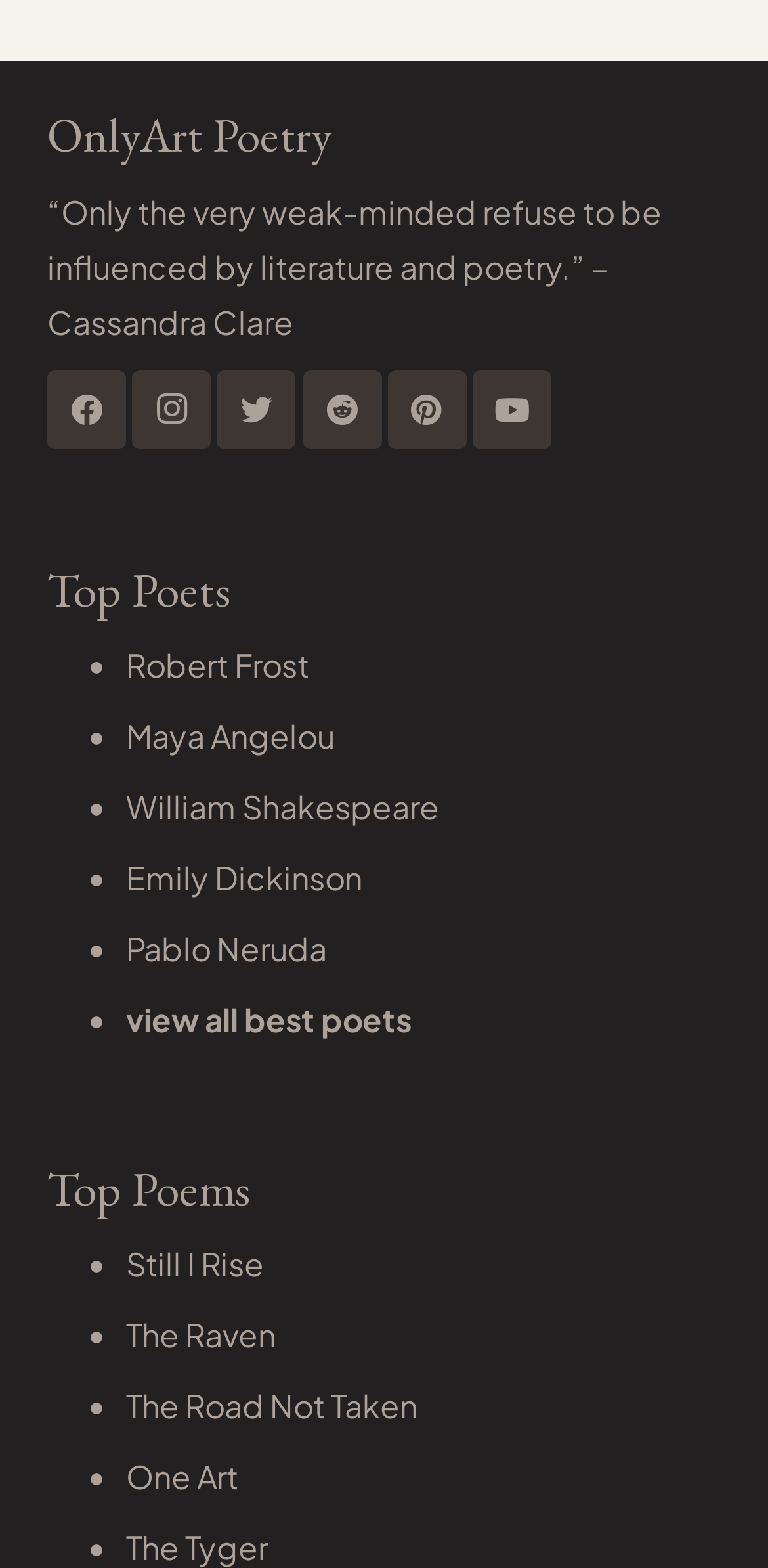Carefully examine the image and provide an in-depth answer to the question: Who is the first poet listed under 'Top Poets'?

The first poet listed under 'Top Poets' is Robert Frost, which is mentioned as a link element following a list marker element.